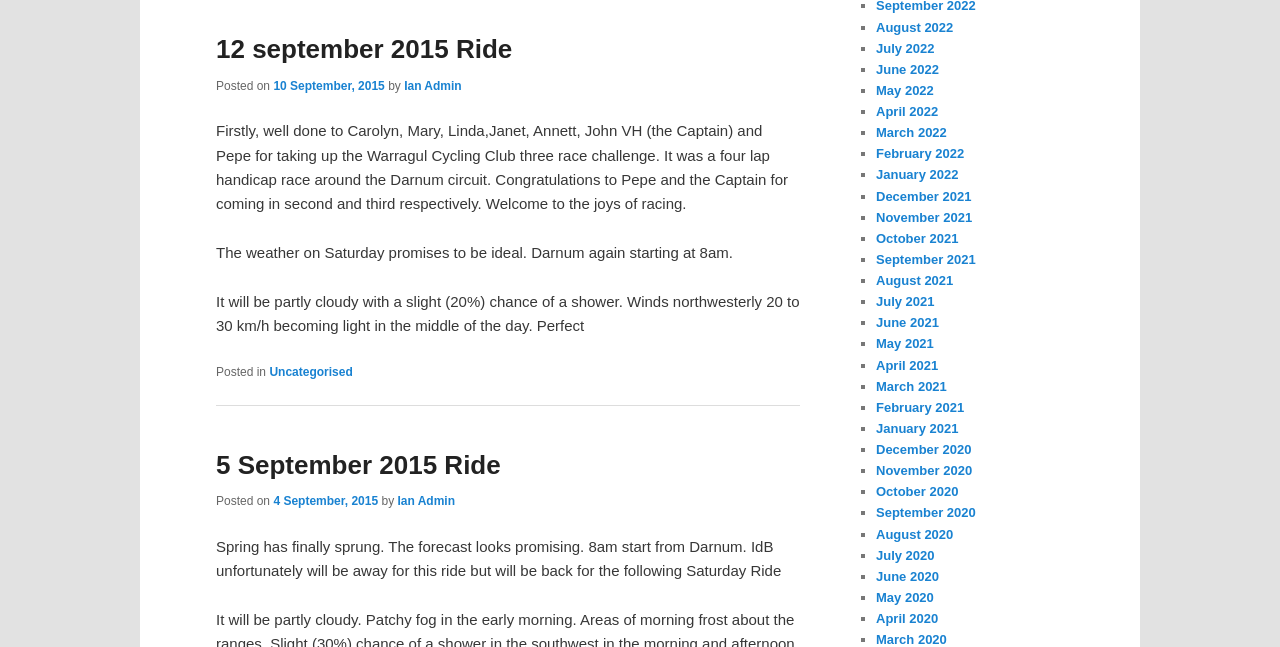Using the provided element description, identify the bounding box coordinates as (top-left x, top-left y, bottom-right x, bottom-right y). Ensure all values are between 0 and 1. Description: July 2021

[0.684, 0.455, 0.73, 0.478]